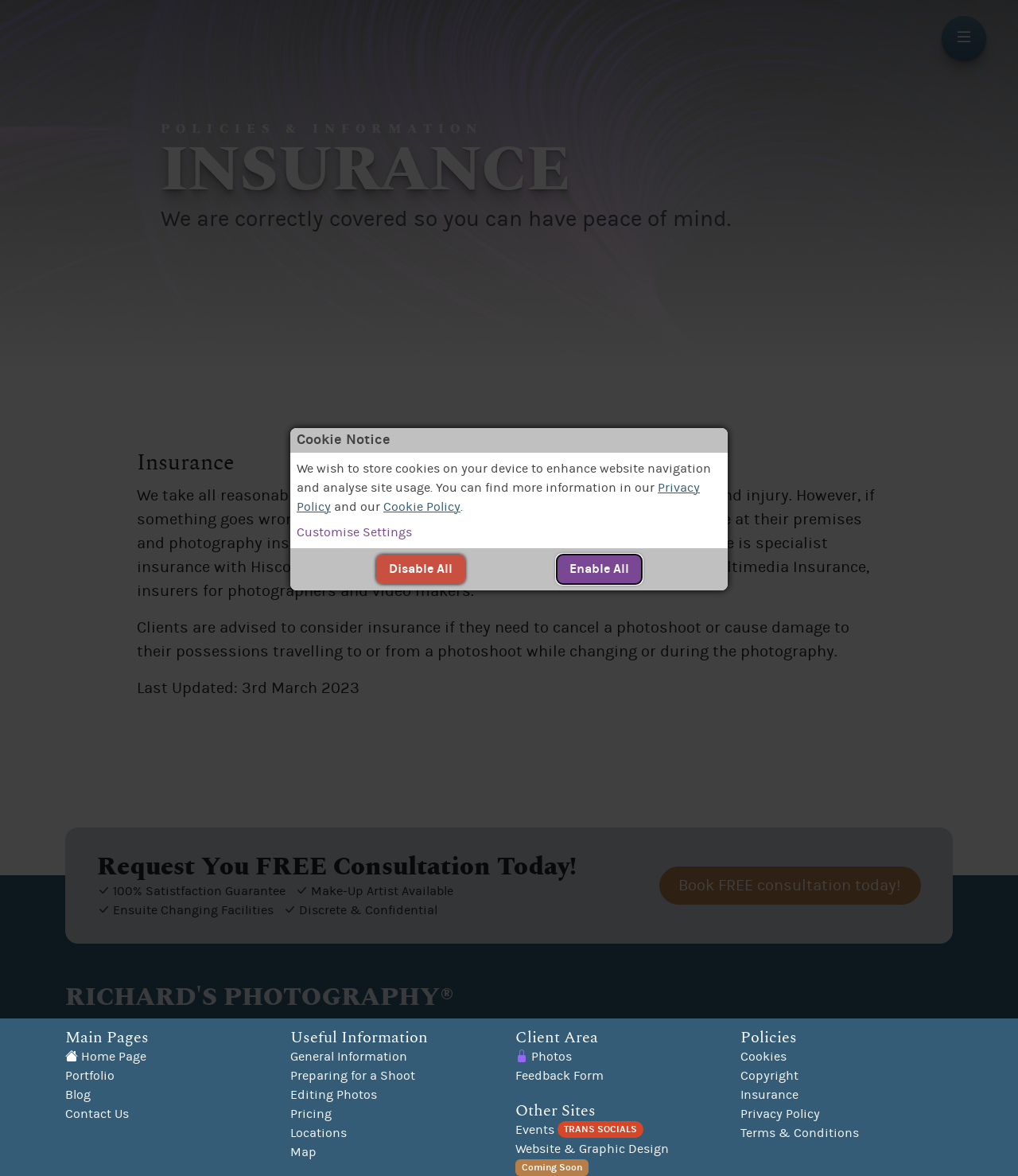Identify the bounding box coordinates of the section that should be clicked to achieve the task described: "Go to the home page".

[0.064, 0.893, 0.144, 0.905]